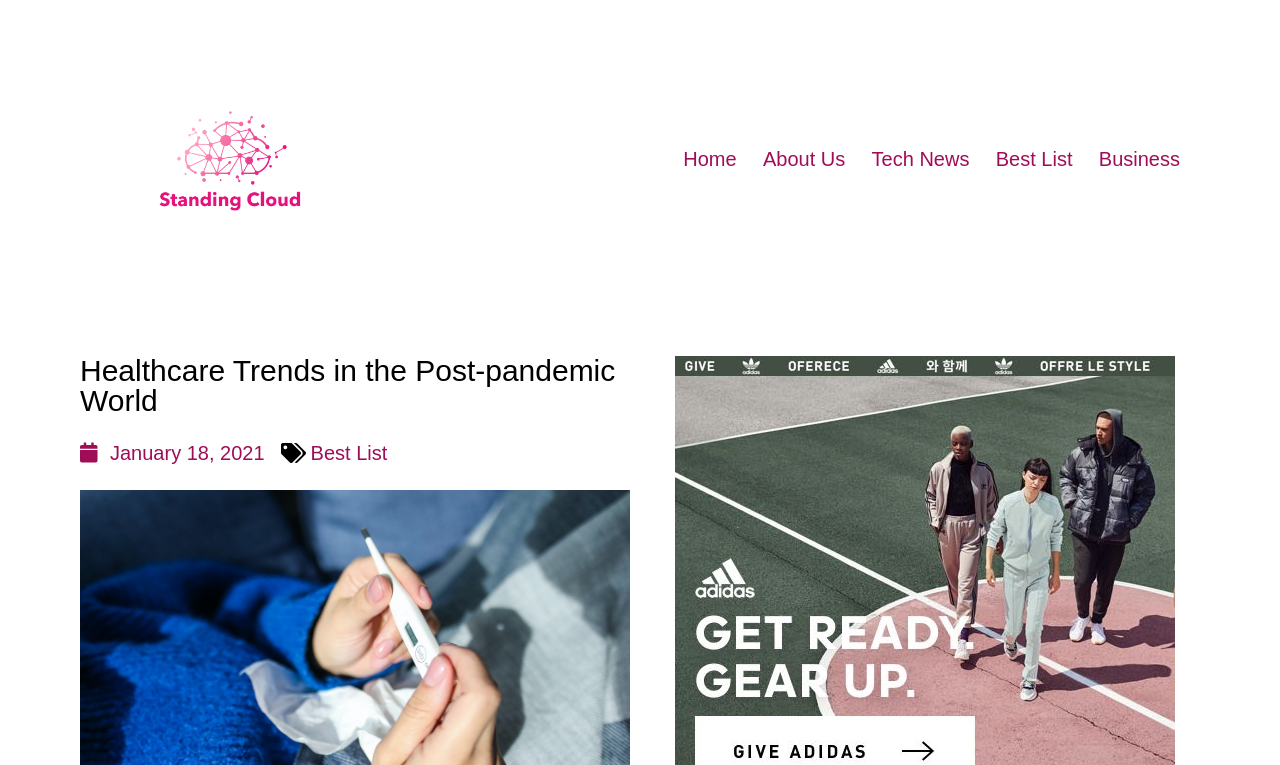What is the title of the article?
Answer the question with as much detail as you can, using the image as a reference.

The title of the article is a heading element located below the navigation menu, and it reads 'Healthcare Trends in the Post-pandemic World'.